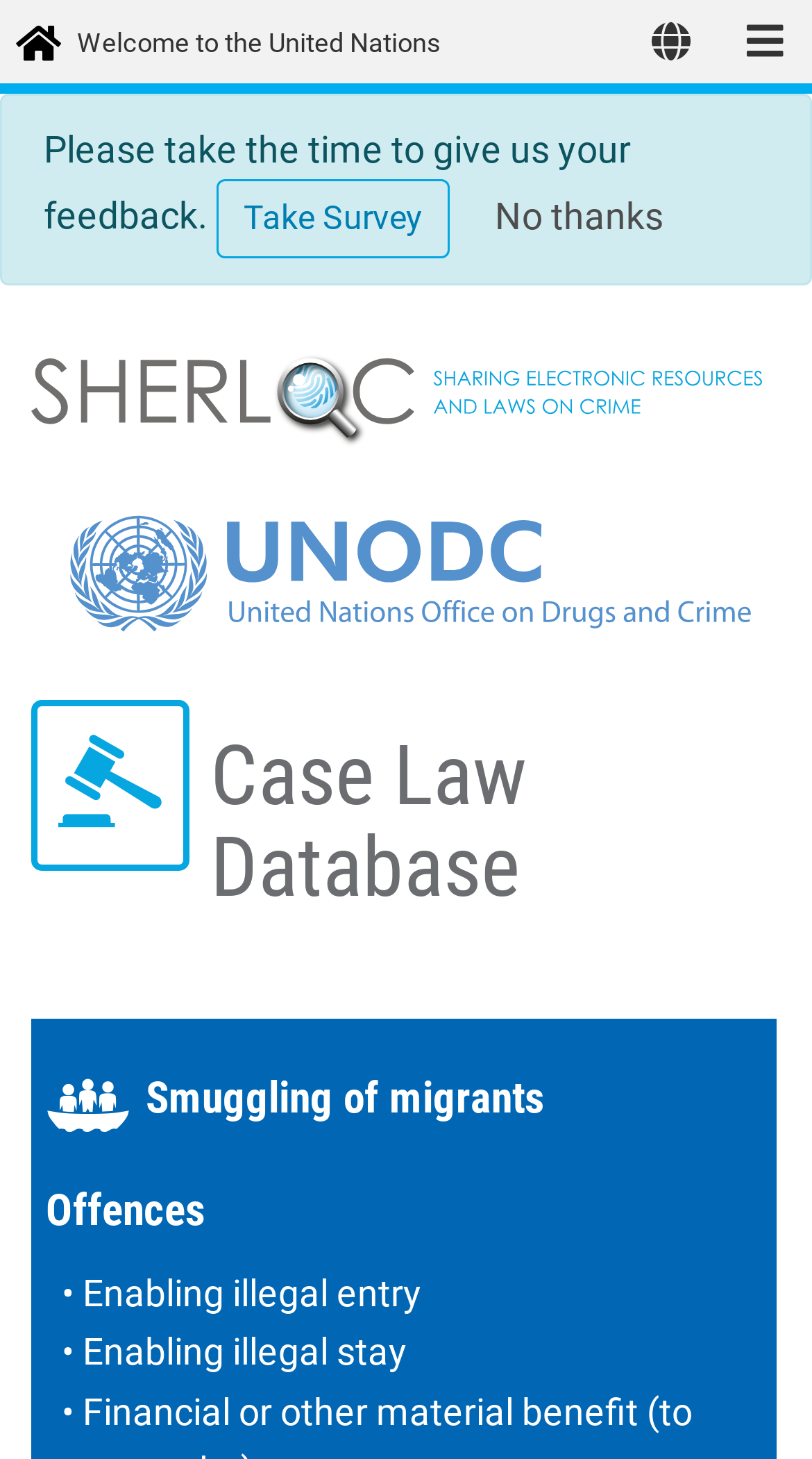What is the purpose of the 'Toggle menu' button?
Please provide an in-depth and detailed response to the question.

The 'Toggle menu' button is located near the top of the page, and it controls the 'websiteNav' element. This suggests that the button is intended to allow users to navigate the website, likely by expanding or collapsing a menu of options.